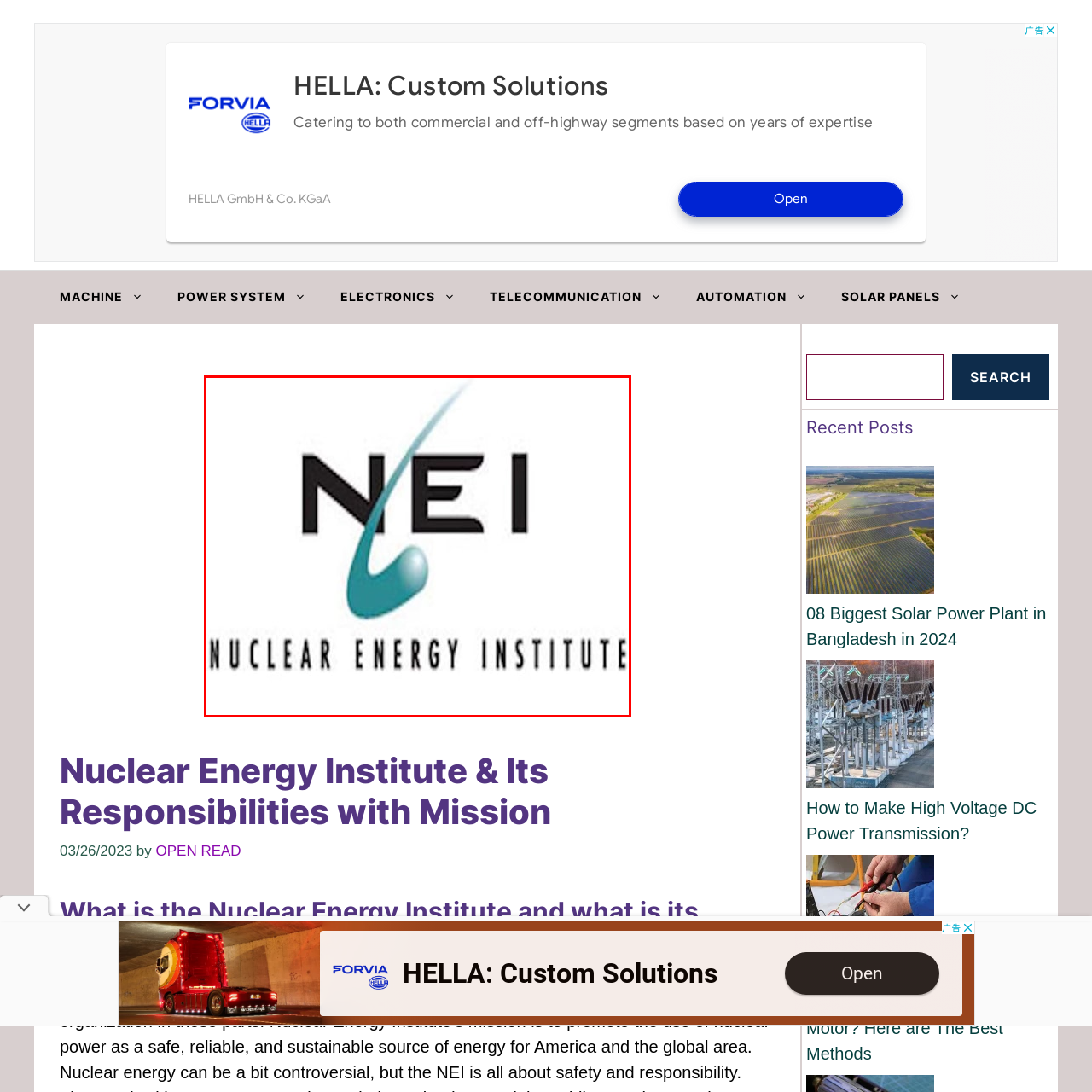Write a comprehensive caption detailing the image within the red boundary.

The image features the logo of the Nuclear Energy Institute (NEI). Prominently displayed, the acronym "NEI" is rendered in bold, uppercase letters, conveying a sense of authority and professionalism. The logo incorporates an abstract design element—an elongated, teal swirl that suggests movement and innovation, positioned to the upper right of the acronym. Below the acronym, the full name "Nuclear Energy Institute" is presented in a clean, streamlined font, reinforcing the organization’s focus on nuclear energy. This logo symbolizes the NEI's commitment to advancing the nuclear industry, advocating for safe and effective nuclear energy solutions.